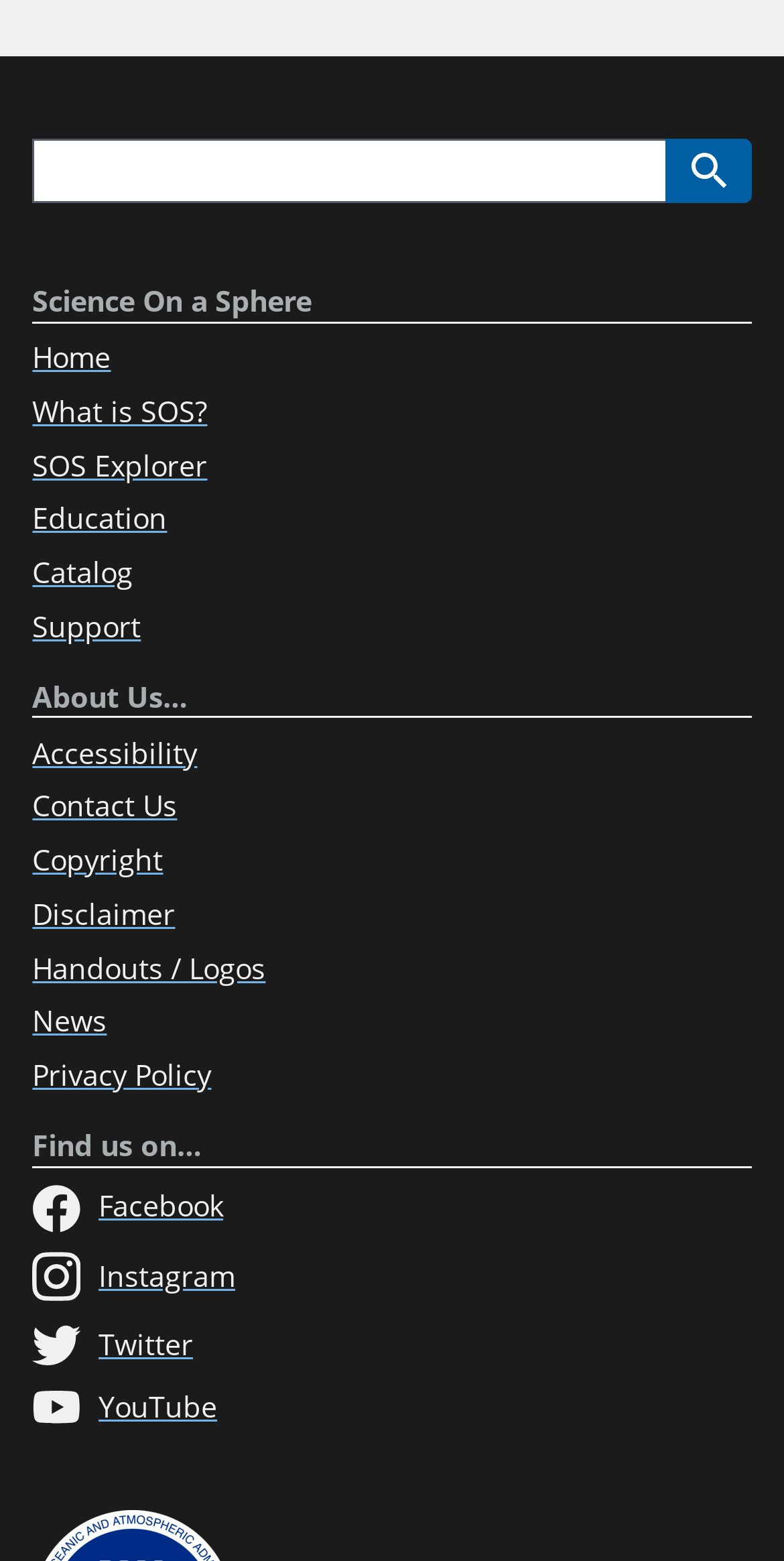Could you provide the bounding box coordinates for the portion of the screen to click to complete this instruction: "explore SOS Explorer"?

[0.041, 0.285, 0.265, 0.31]